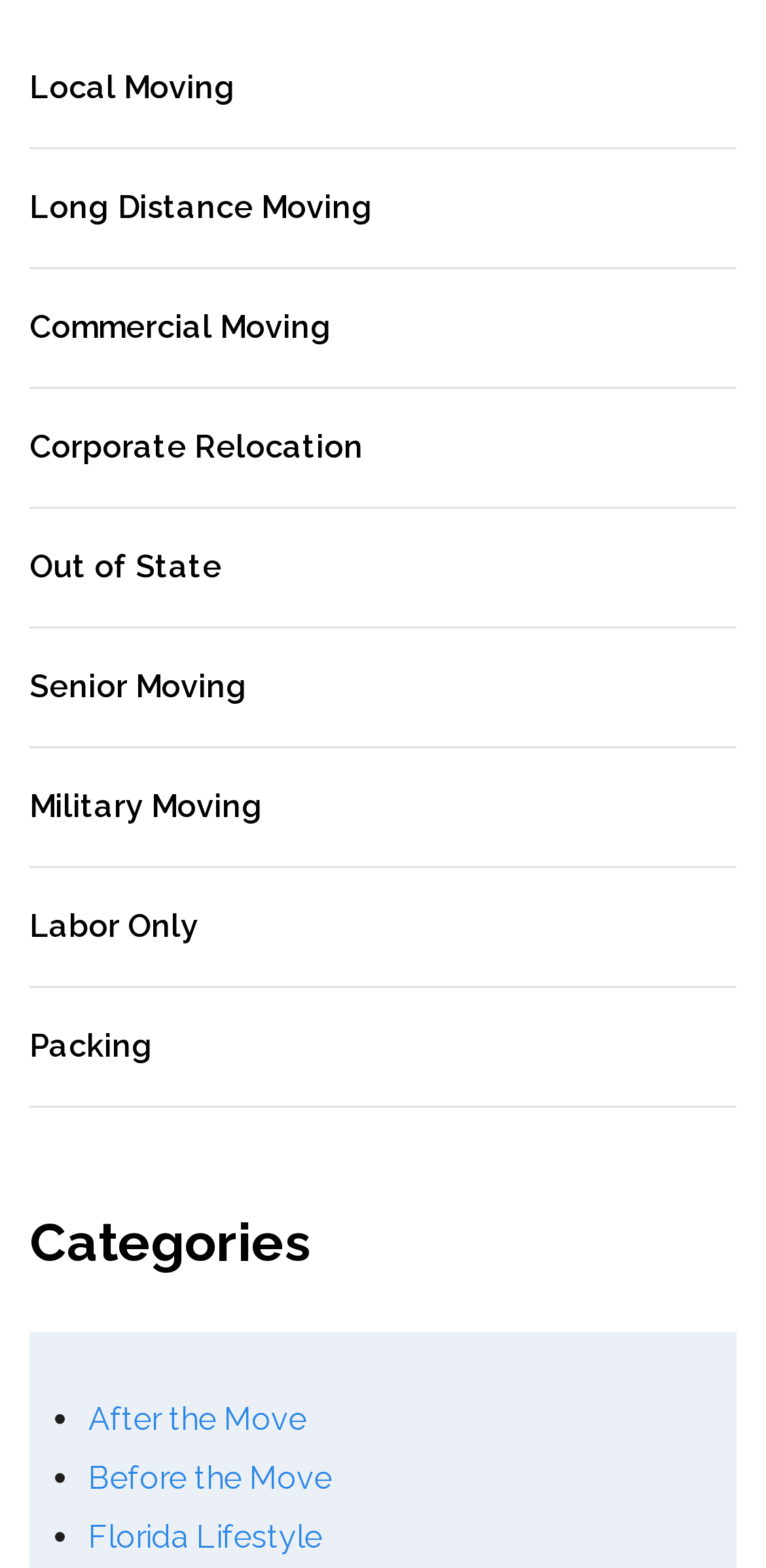Locate the bounding box coordinates of the clickable element to fulfill the following instruction: "Explore Florida Lifestyle". Provide the coordinates as four float numbers between 0 and 1 in the format [left, top, right, bottom].

[0.115, 0.968, 0.421, 0.992]